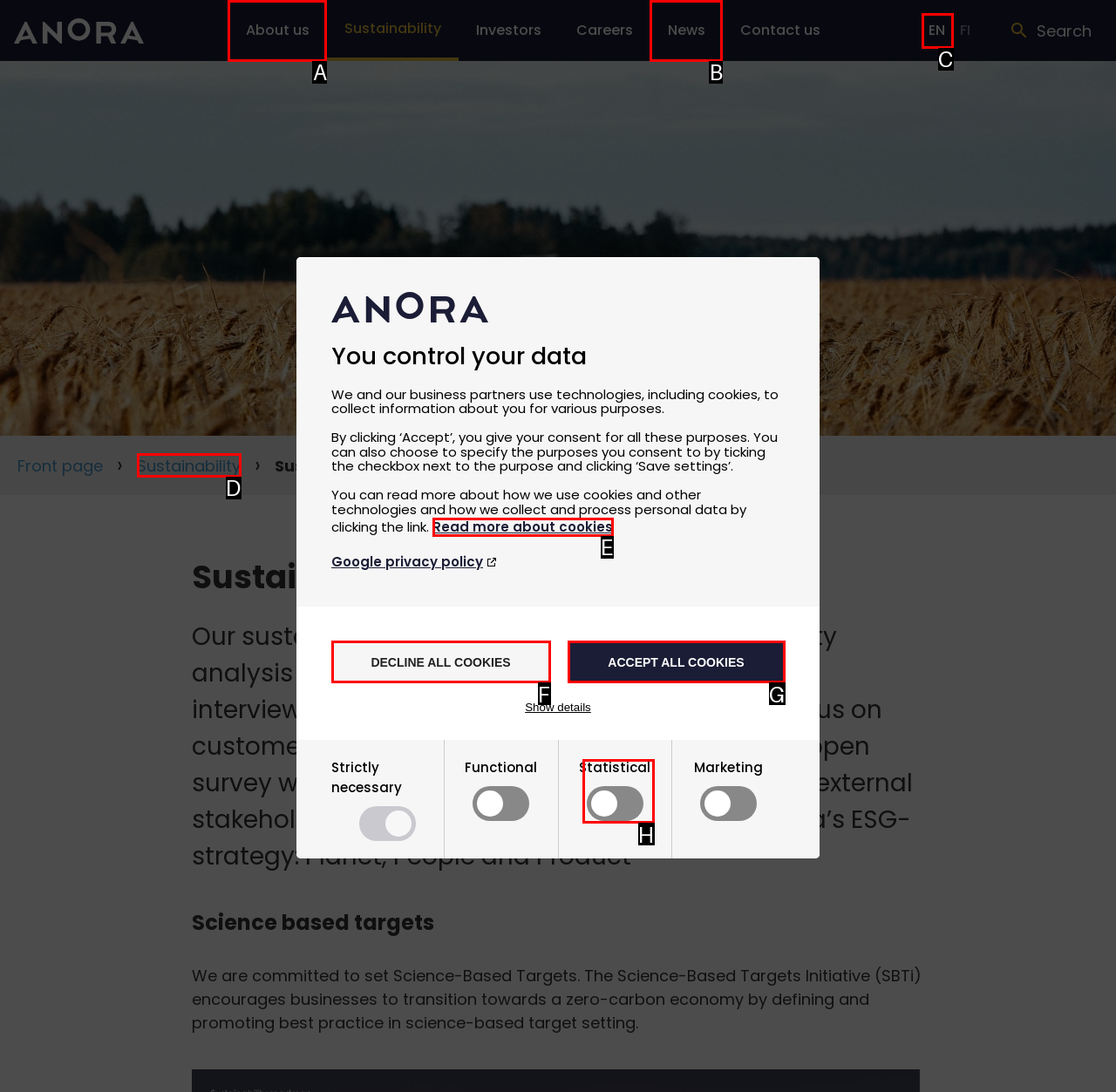Find the correct option to complete this instruction: Select English language. Reply with the corresponding letter.

C